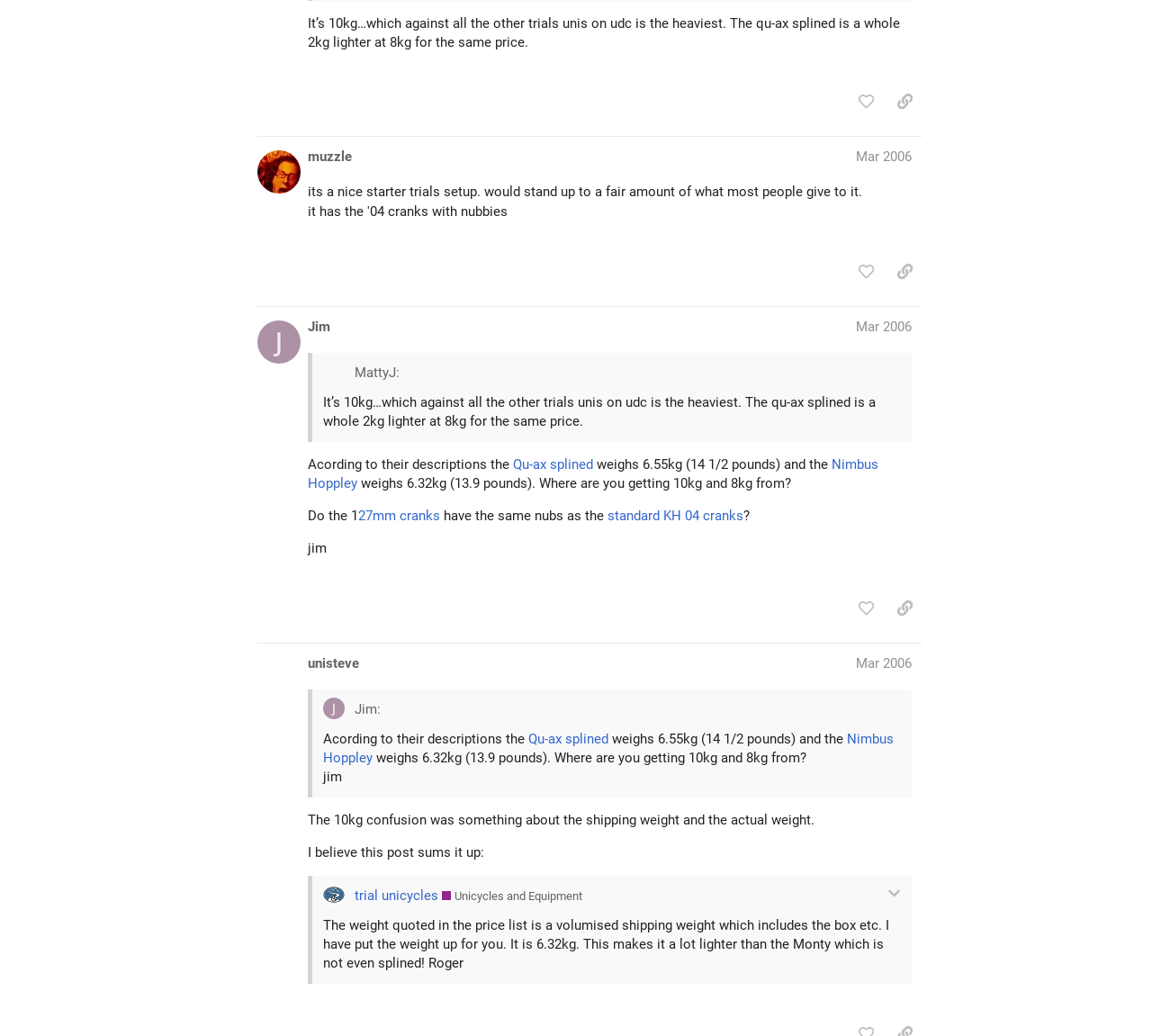Give a short answer to this question using one word or a phrase:
How many replies does the topic 'Is this assembled correctly?' have?

16